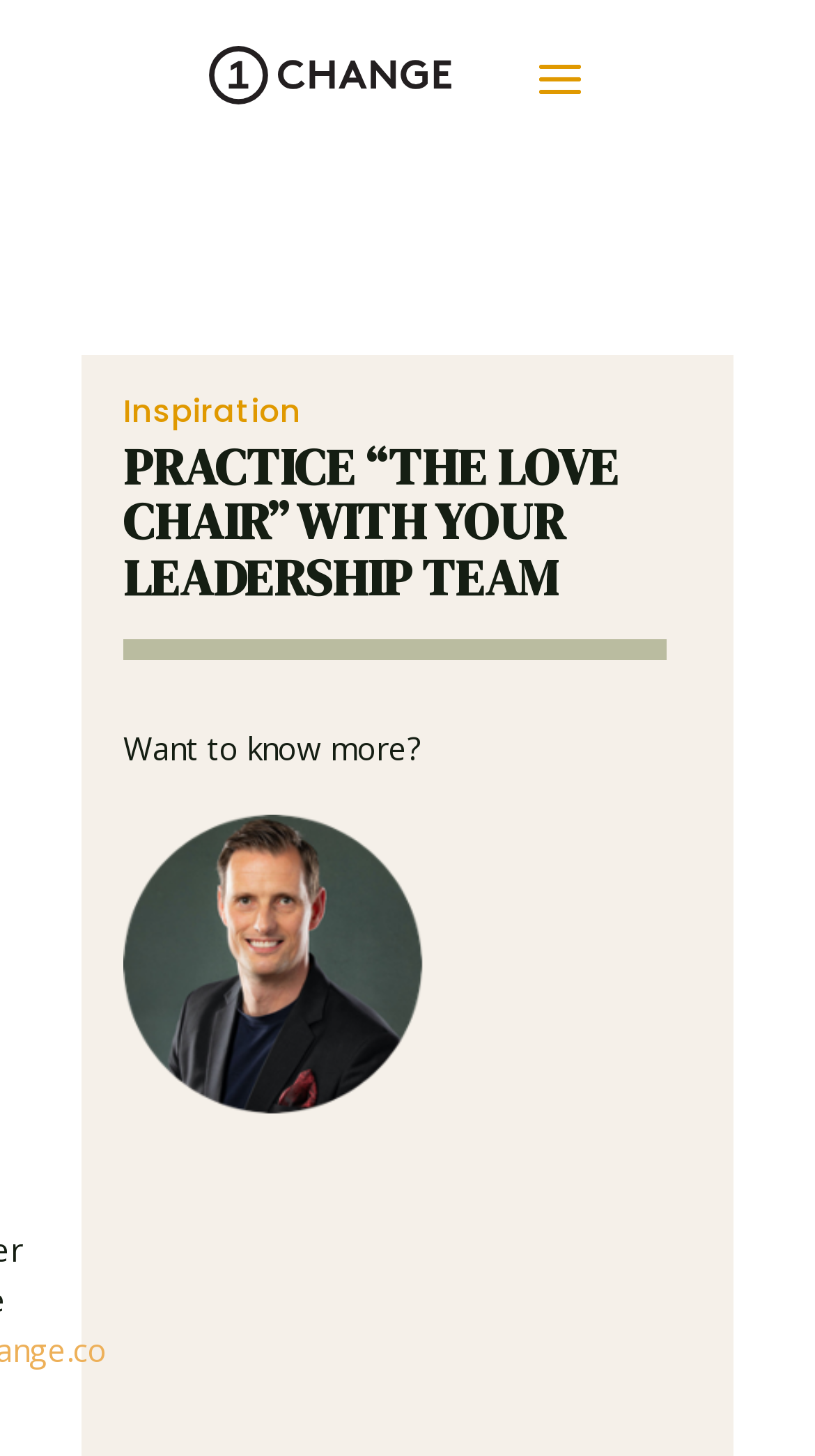Identify and provide the text content of the webpage's primary headline.

PRACTICE “THE LOVE CHAIR” WITH YOUR LEADERSHIP TEAM